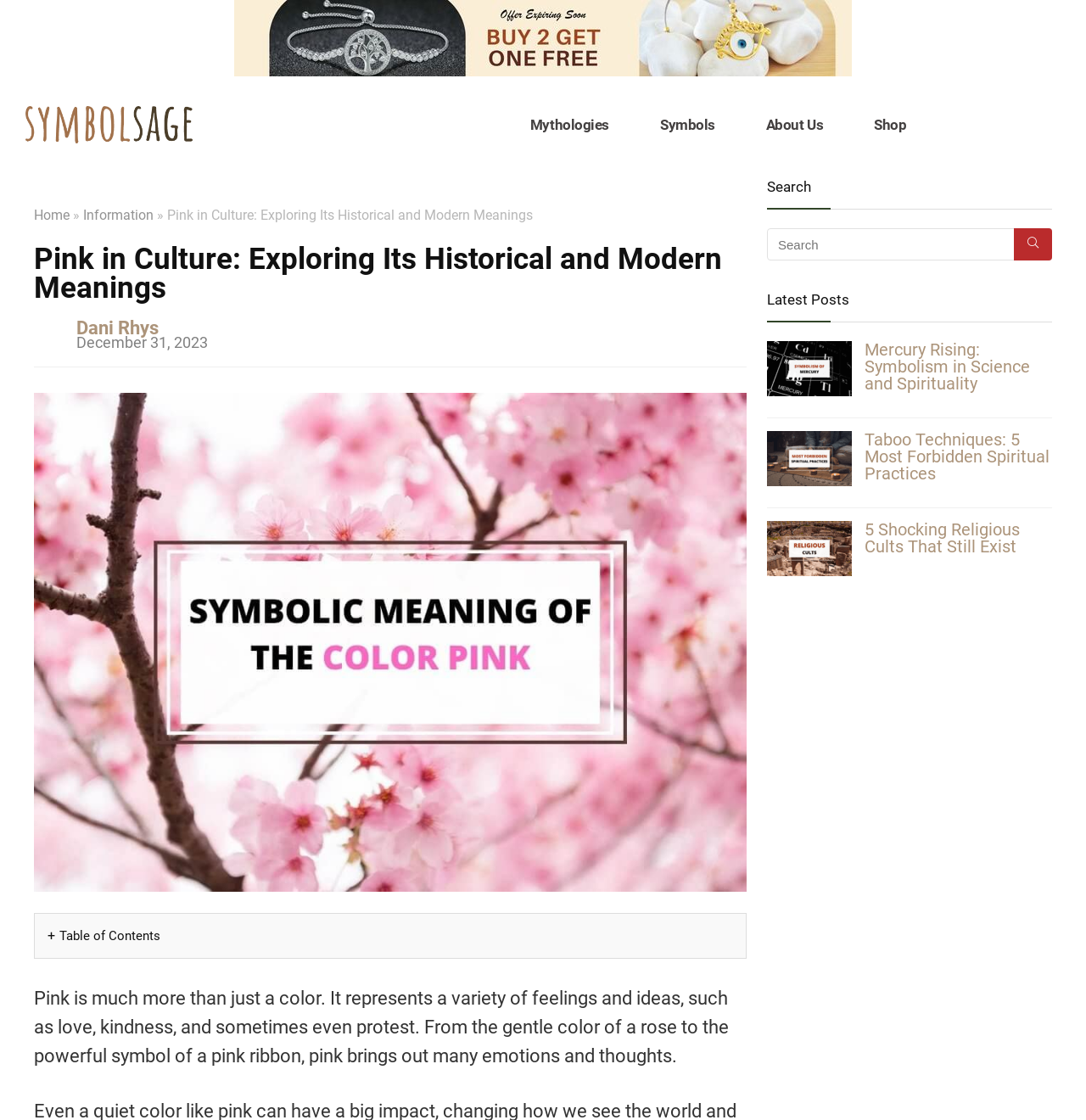Using the element description provided, determine the bounding box coordinates in the format (top-left x, top-left y, bottom-right x, bottom-right y). Ensure that all values are floating point numbers between 0 and 1. Element description: alt="SS logo"

[0.023, 0.095, 0.177, 0.128]